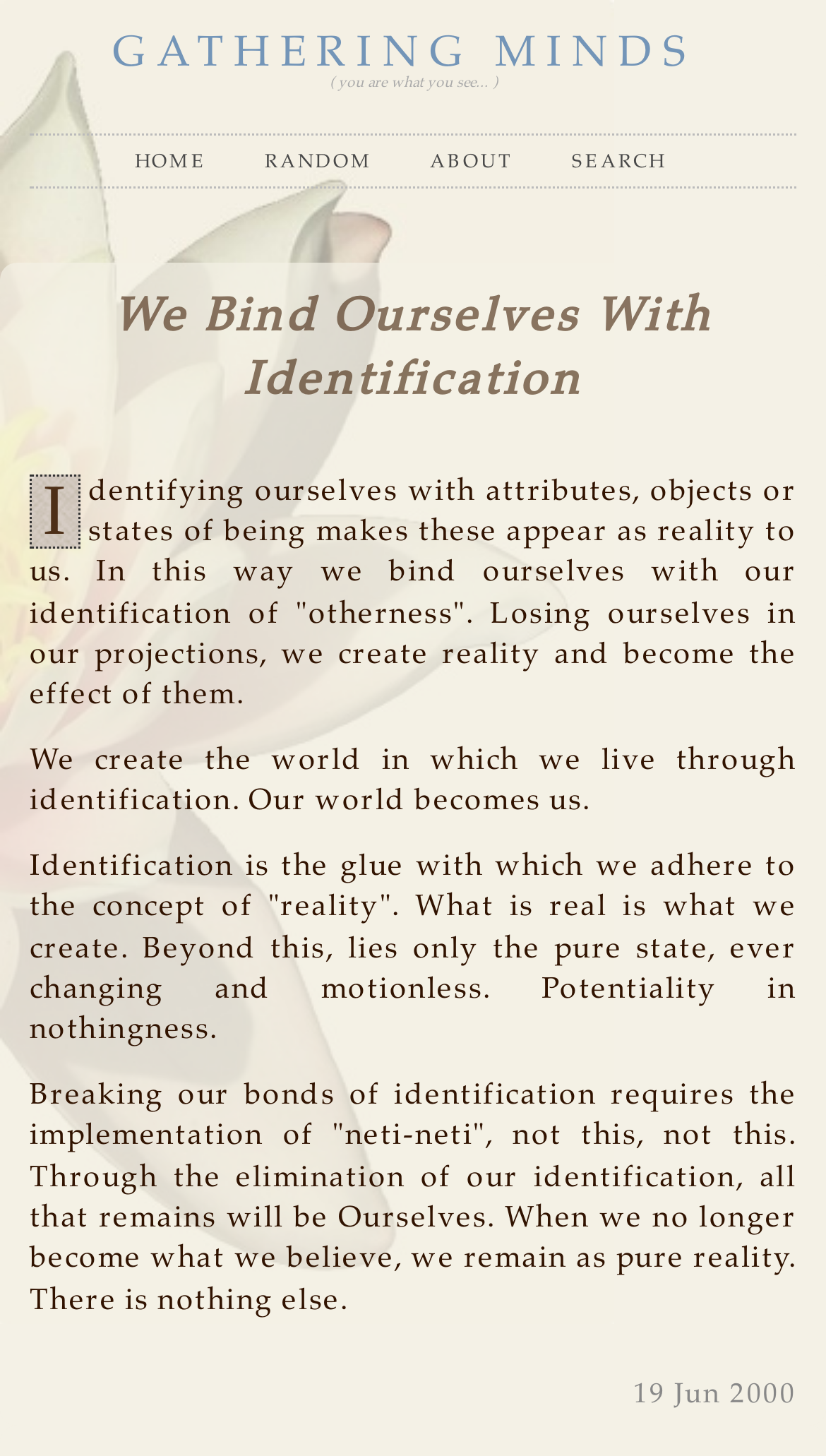Determine the bounding box for the UI element as described: "Keith Baker’s Blog". The coordinates should be represented as four float numbers between 0 and 1, formatted as [left, top, right, bottom].

None